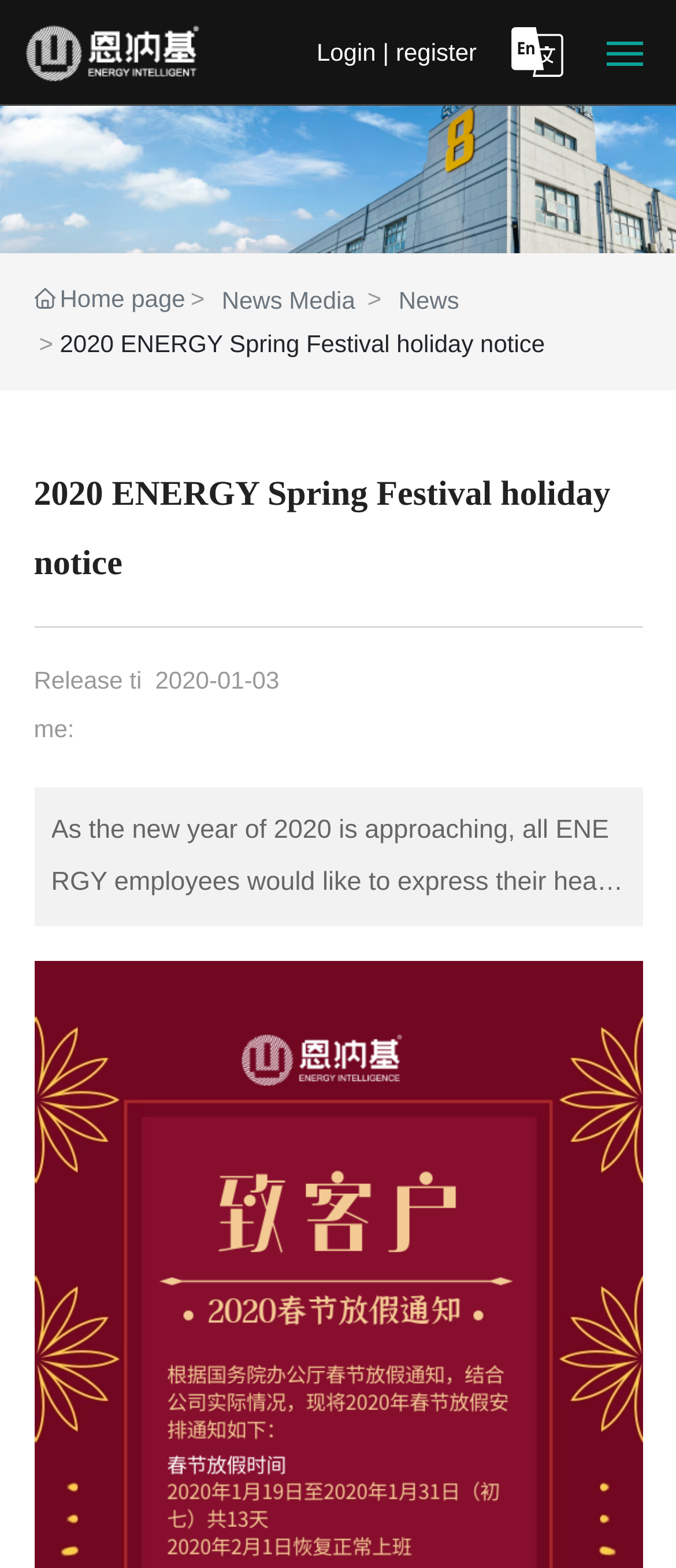Please provide the bounding box coordinates for the element that needs to be clicked to perform the following instruction: "Browse Products". The coordinates should be given as four float numbers between 0 and 1, i.e., [left, top, right, bottom].

[0.051, 0.201, 0.909, 0.226]